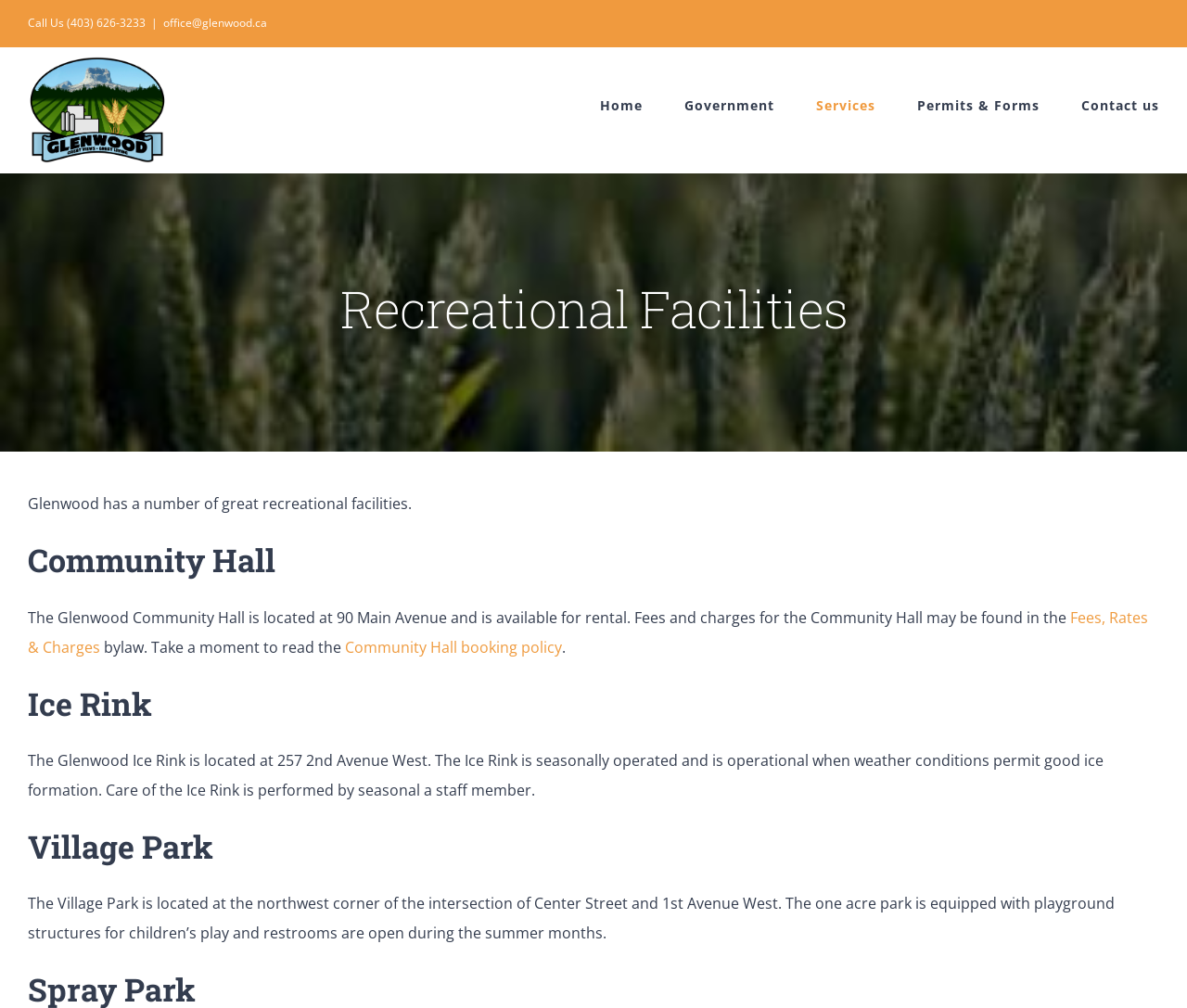Determine the bounding box coordinates for the area you should click to complete the following instruction: "View the Fees, Rates & Charges".

[0.023, 0.602, 0.967, 0.652]